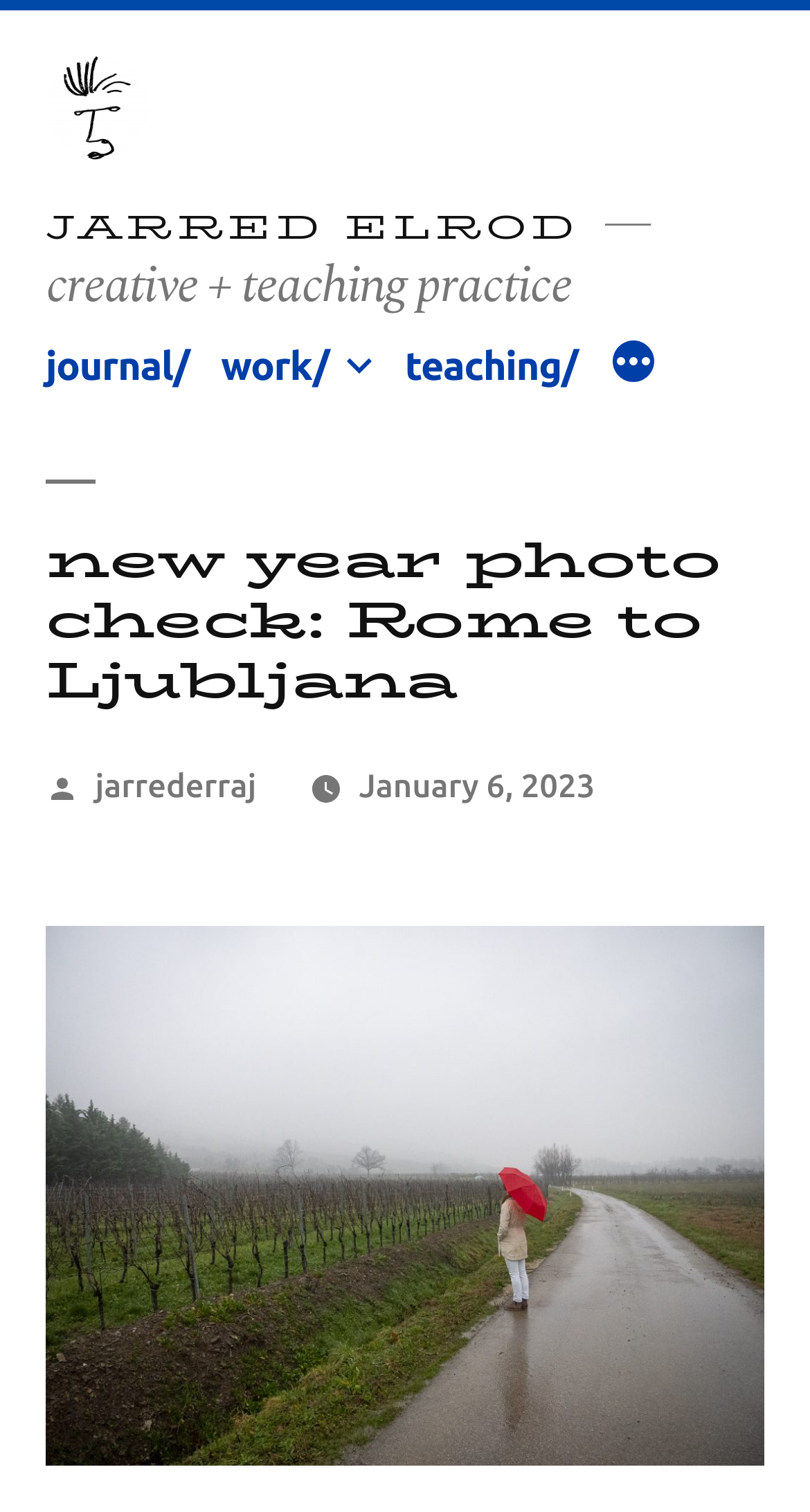Indicate the bounding box coordinates of the element that needs to be clicked to satisfy the following instruction: "expand More menu". The coordinates should be four float numbers between 0 and 1, i.e., [left, top, right, bottom].

[0.752, 0.227, 0.814, 0.26]